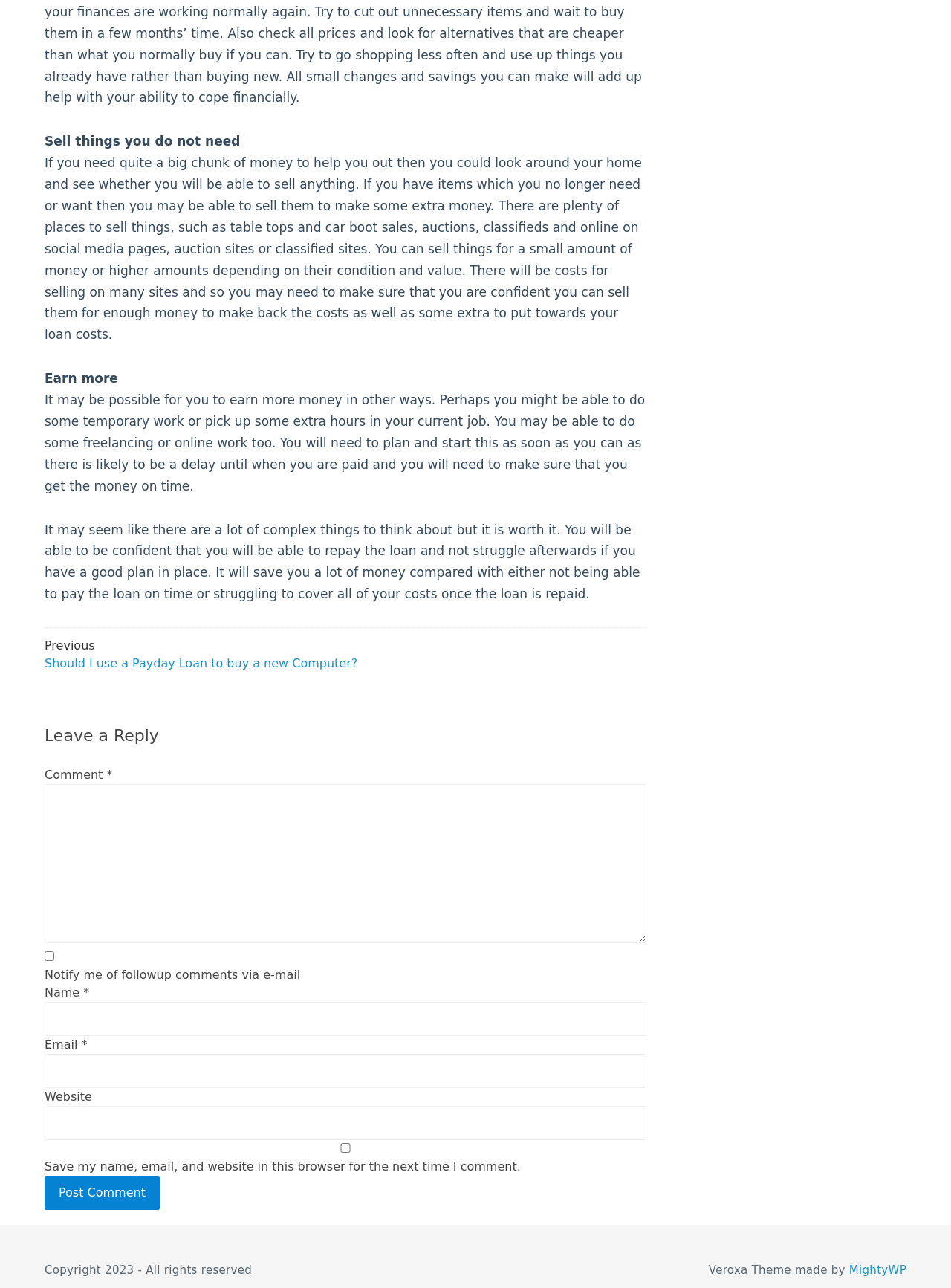What is the theme of this website made by?
Provide a detailed answer to the question, using the image to inform your response.

The theme of this website is made by MightyWP, as indicated by the text 'Veroxa Theme made by MightyWP' at the bottom of the webpage.